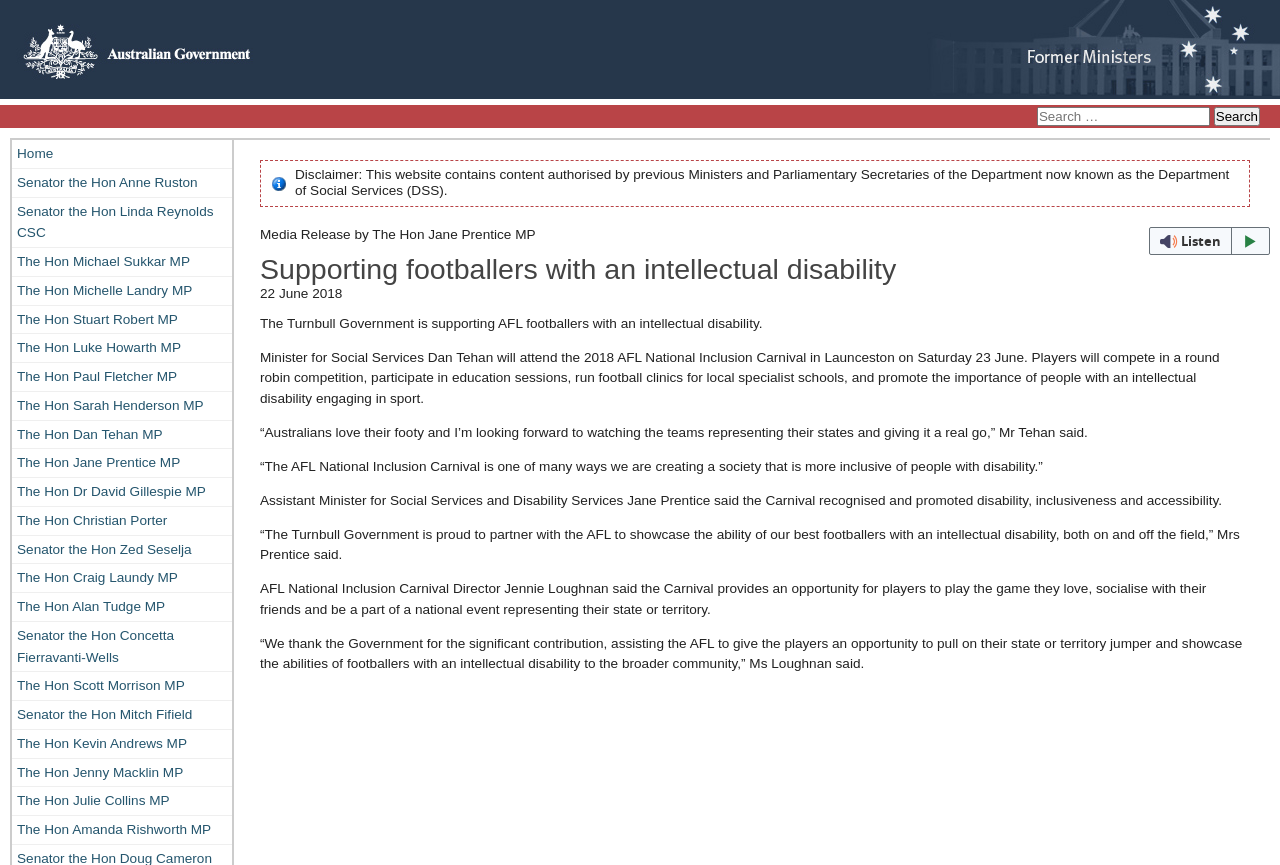Who is the Minister for Social Services mentioned in the article?
Using the image, provide a detailed and thorough answer to the question.

The Minister for Social Services mentioned in the article is Dan Tehan, who is attending the 2018 AFL National Inclusion Carnival in Launceston on Saturday 23 June.